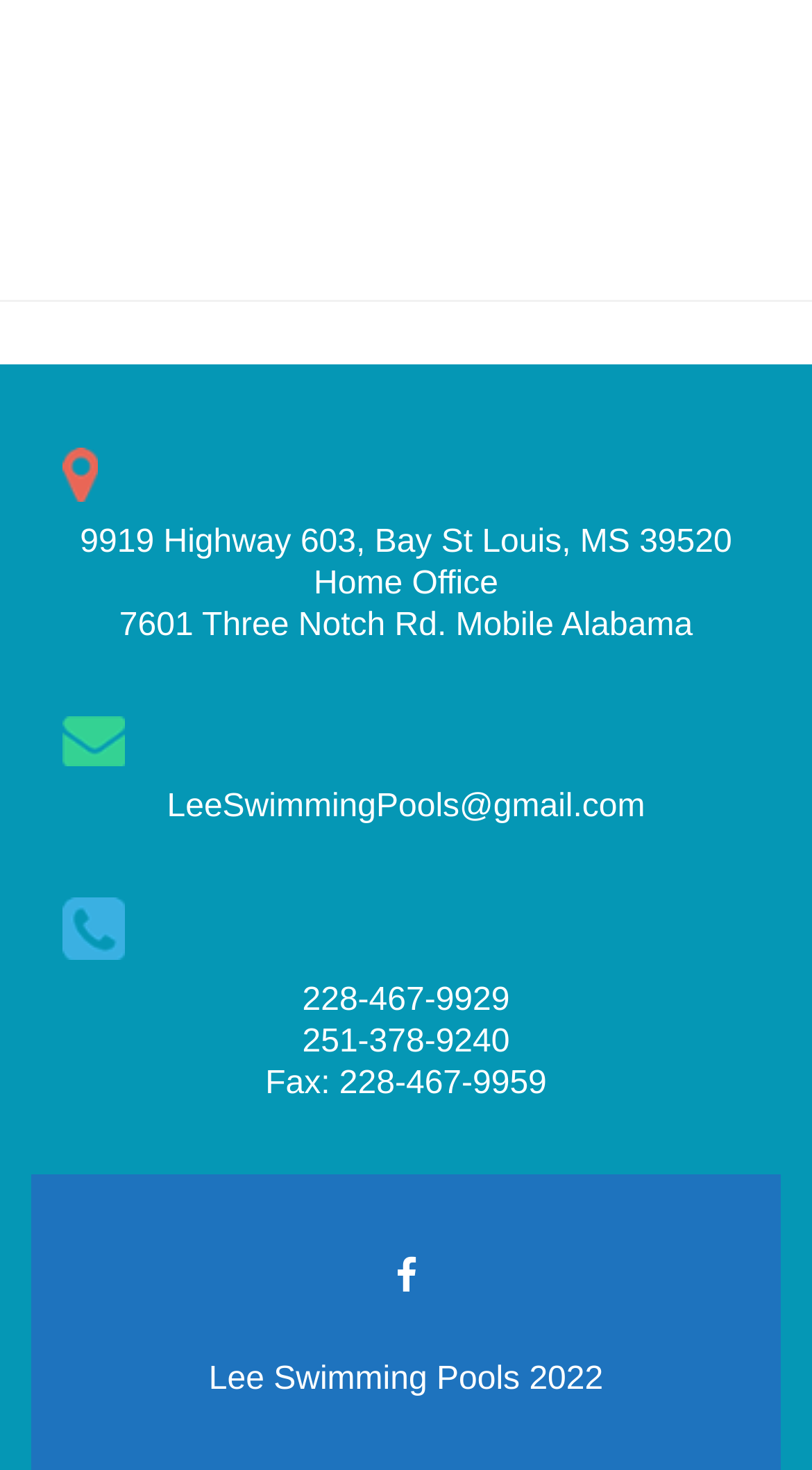What social media platform is linked? Look at the image and give a one-word or short phrase answer.

Facebook